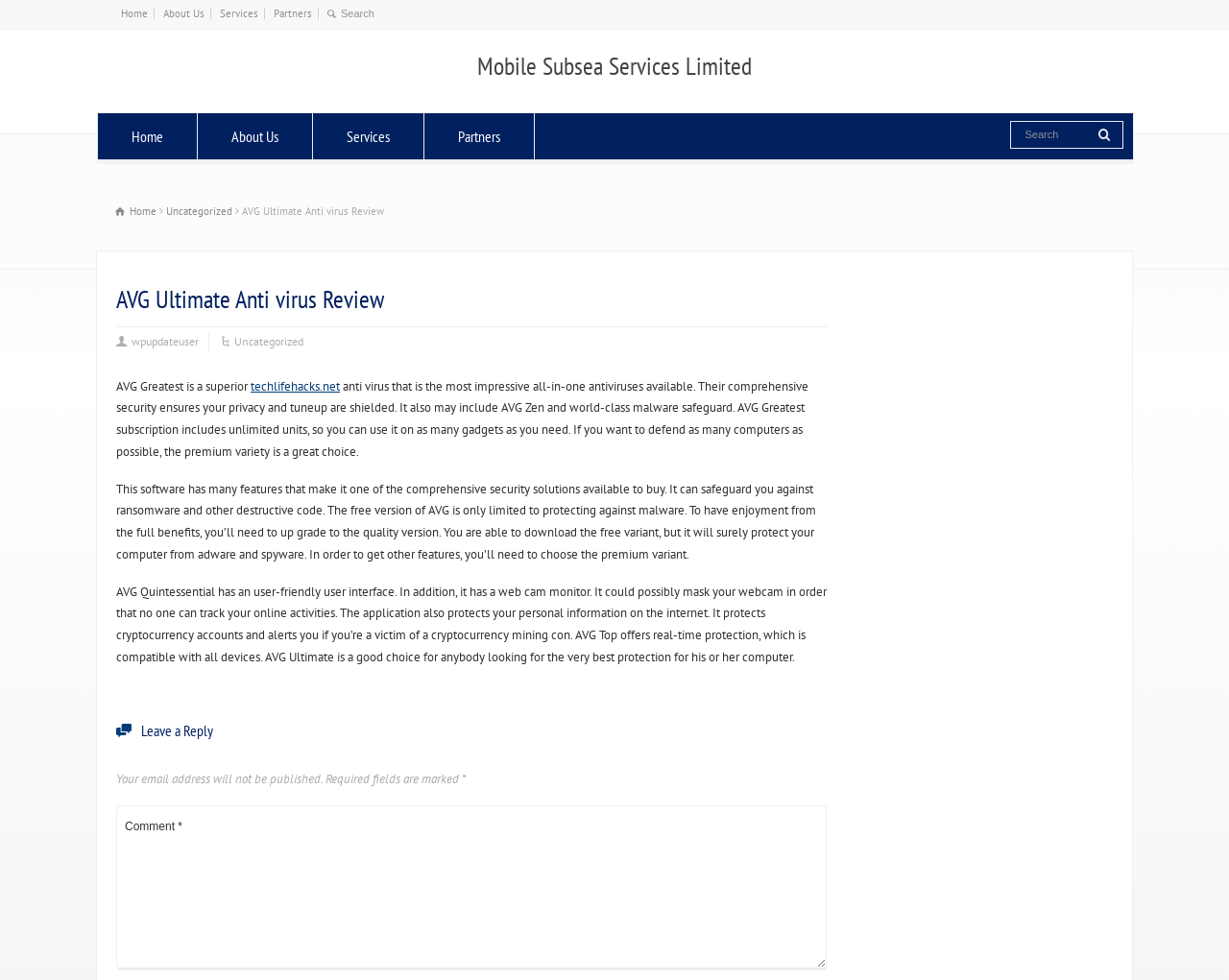Please specify the bounding box coordinates of the element that should be clicked to execute the given instruction: 'Search for something'. Ensure the coordinates are four float numbers between 0 and 1, expressed as [left, top, right, bottom].

[0.277, 0.008, 0.306, 0.02]